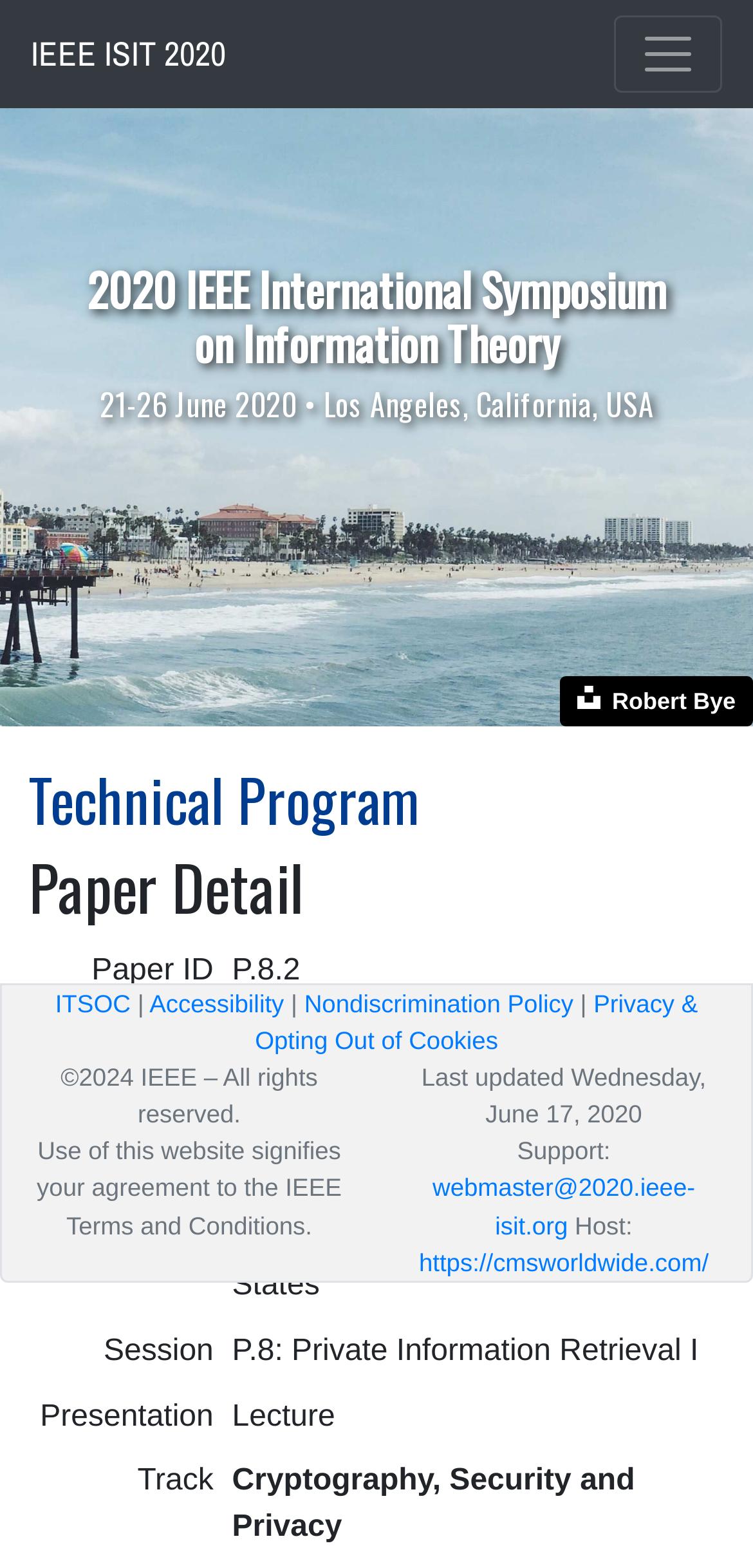Determine the bounding box coordinates of the element's region needed to click to follow the instruction: "Contact the webmaster". Provide these coordinates as four float numbers between 0 and 1, formatted as [left, top, right, bottom].

[0.574, 0.748, 0.923, 0.791]